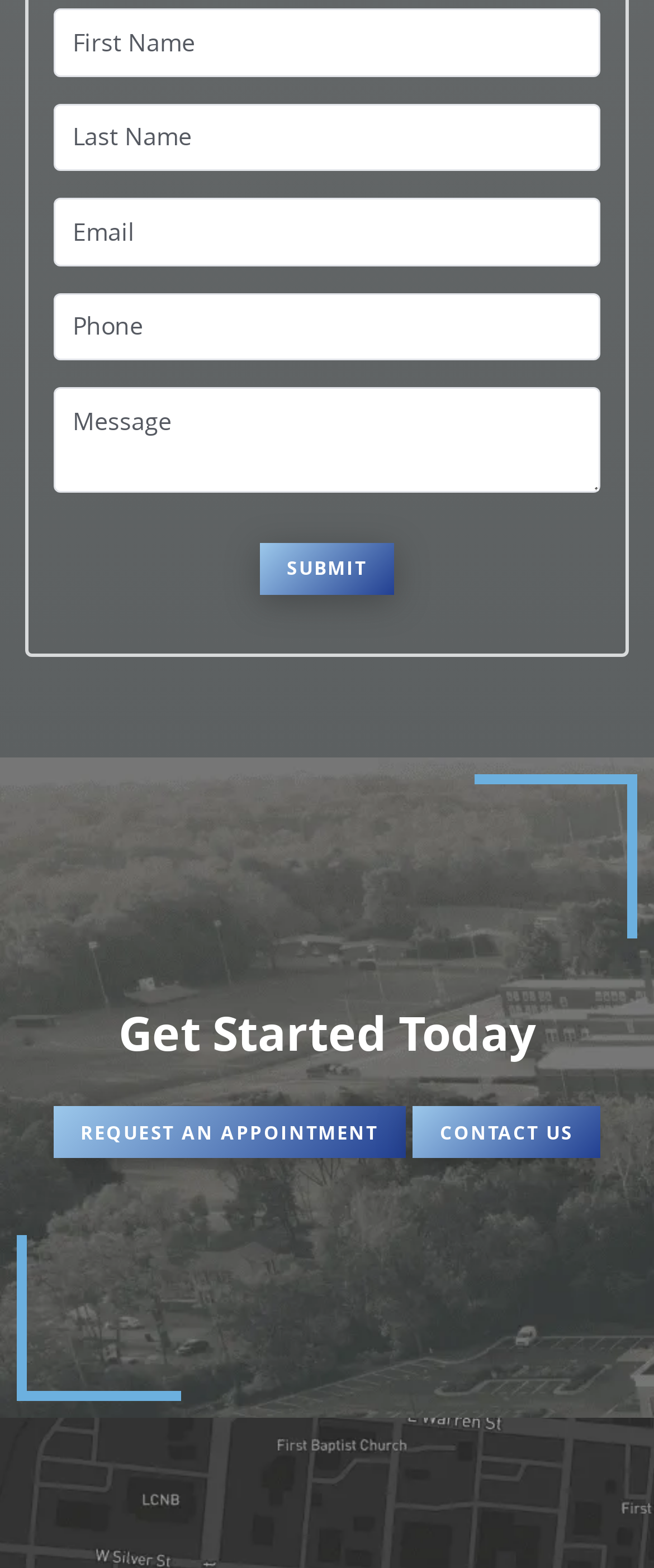What is the purpose of the textboxes?
Examine the image and give a concise answer in one word or a short phrase.

To input user information